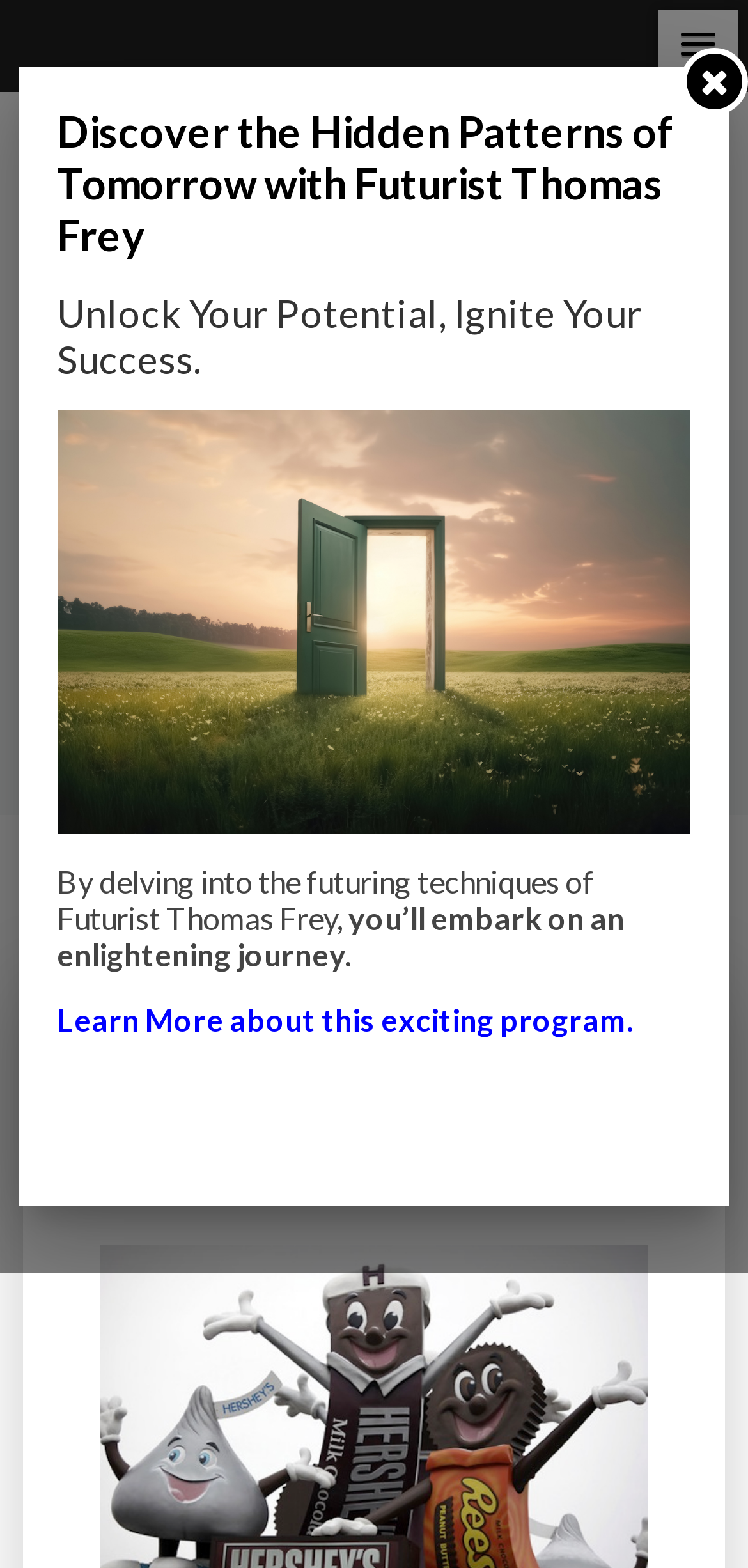Indicate the bounding box coordinates of the element that must be clicked to execute the instruction: "Click the Analysis link". The coordinates should be given as four float numbers between 0 and 1, i.e., [left, top, right, bottom].

[0.428, 0.424, 0.608, 0.455]